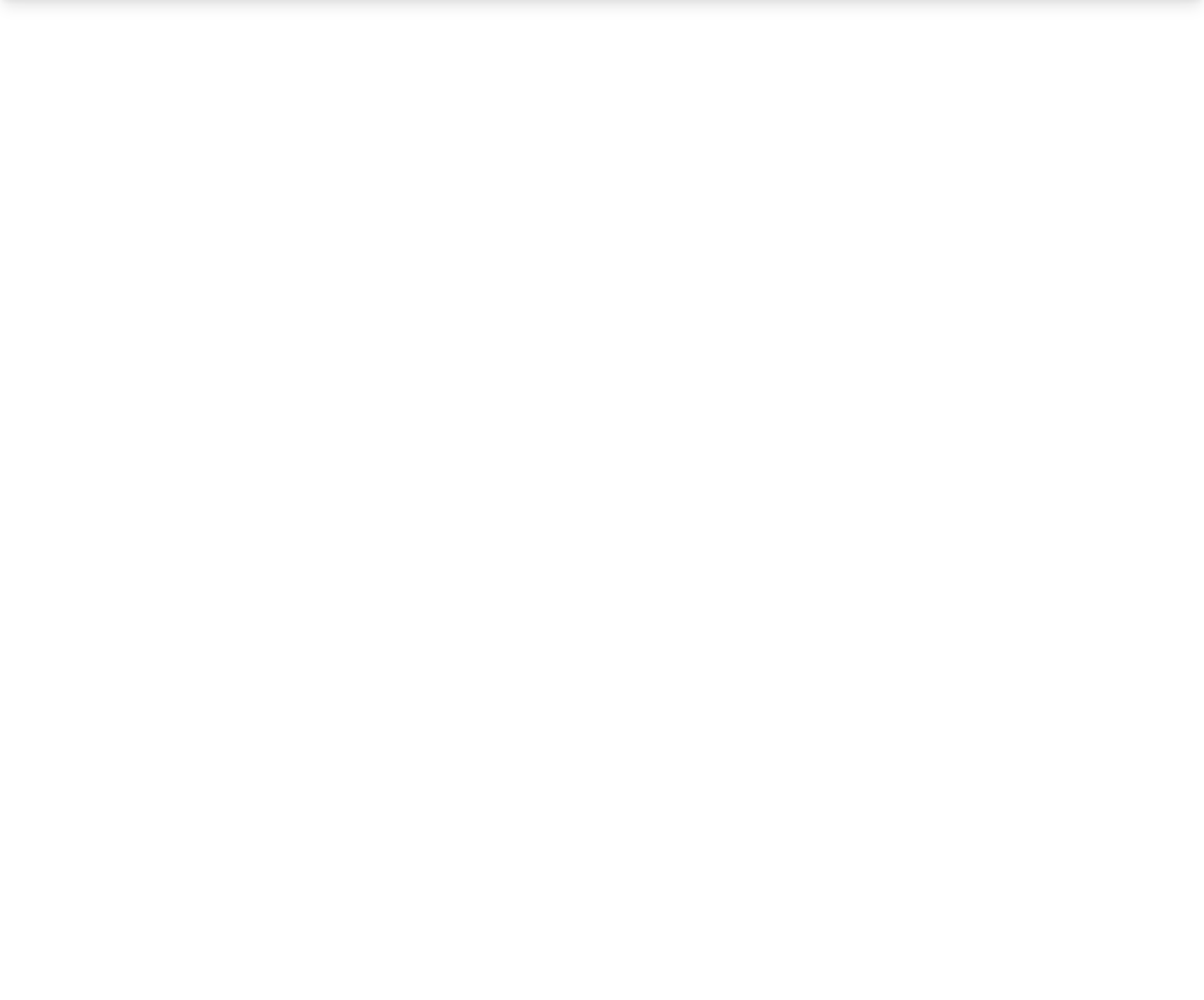Please provide a one-word or phrase answer to the question: 
What is the license under which BRENDA is available?

CC BY 4.0